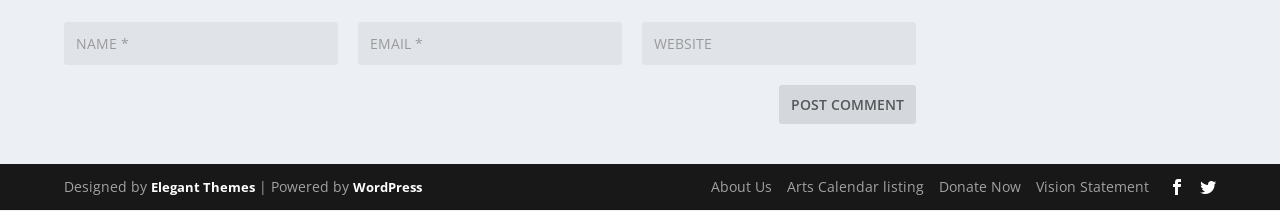What is the purpose of the first textbox?
Look at the image and answer with only one word or phrase.

Enter name